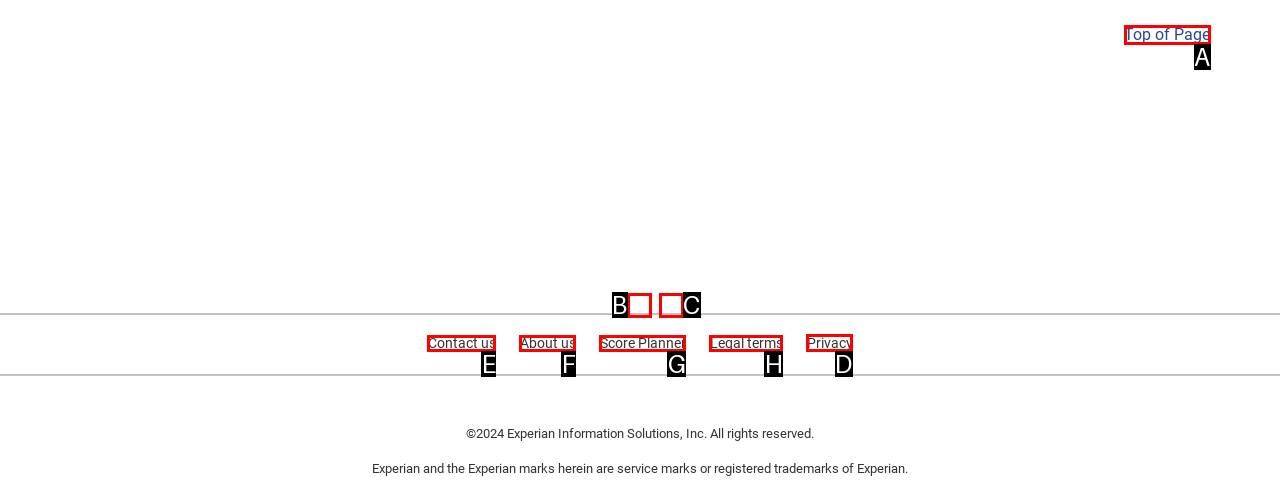Point out the letter of the HTML element you should click on to execute the task: Read the Privacy policy
Reply with the letter from the given options.

D